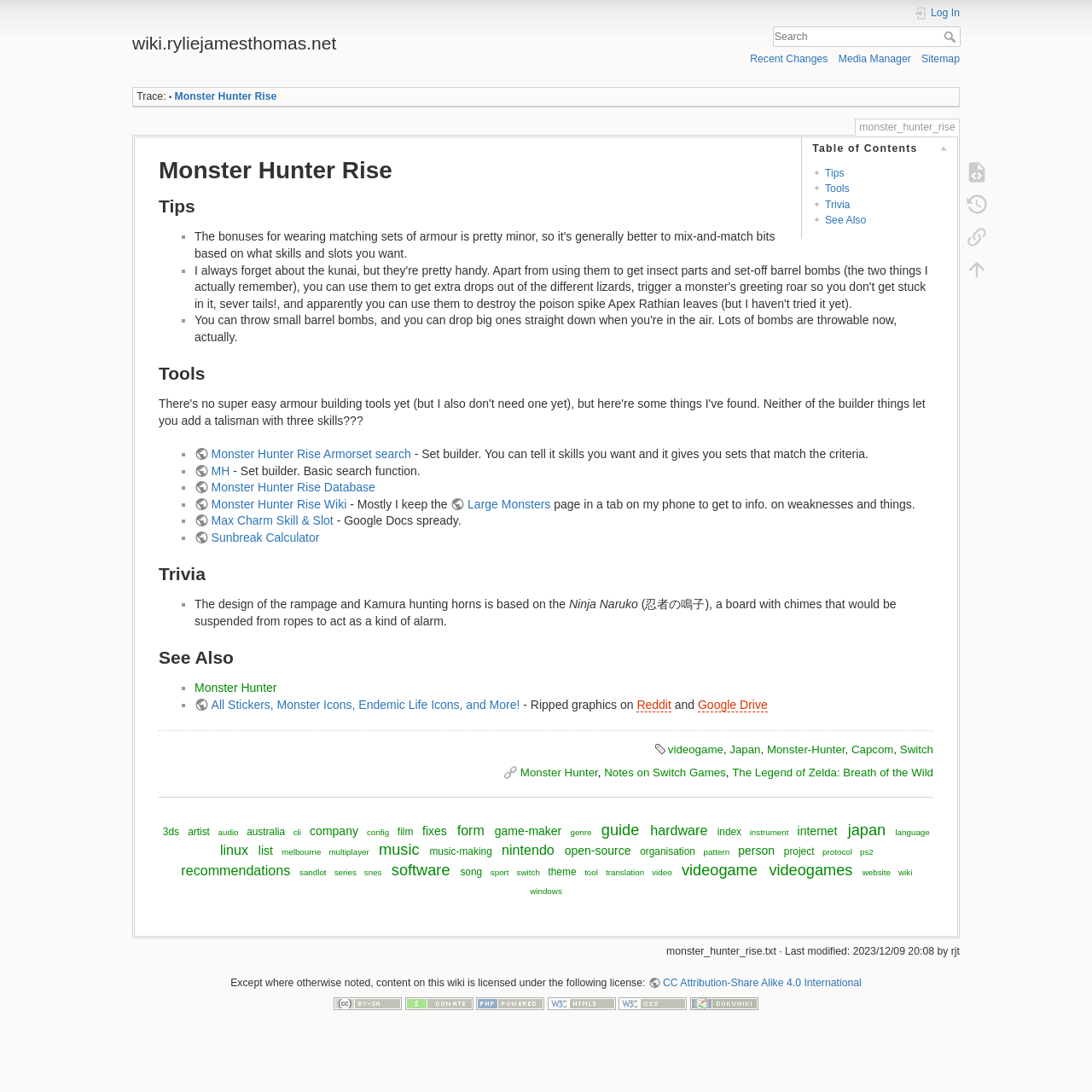Please provide the bounding box coordinates for the element that needs to be clicked to perform the following instruction: "Access Monster Hunter Rise Database". The coordinates should be given as four float numbers between 0 and 1, i.e., [left, top, right, bottom].

[0.178, 0.44, 0.344, 0.453]